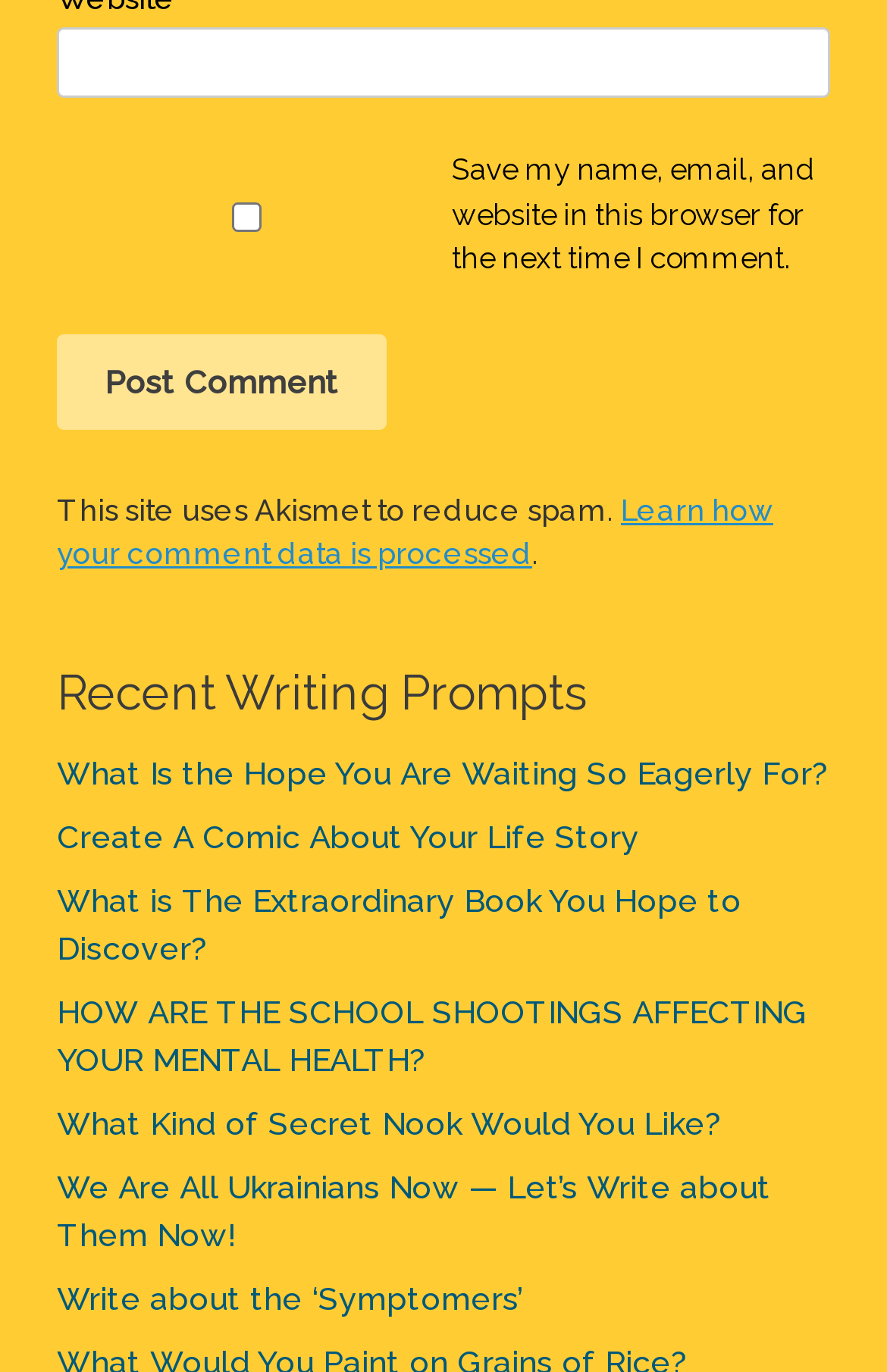Utilize the information from the image to answer the question in detail:
What is the purpose of the checkbox?

The checkbox is labeled 'Save my name, email, and website in this browser for the next time I comment.' which suggests that its purpose is to save the user's comment data for future use.